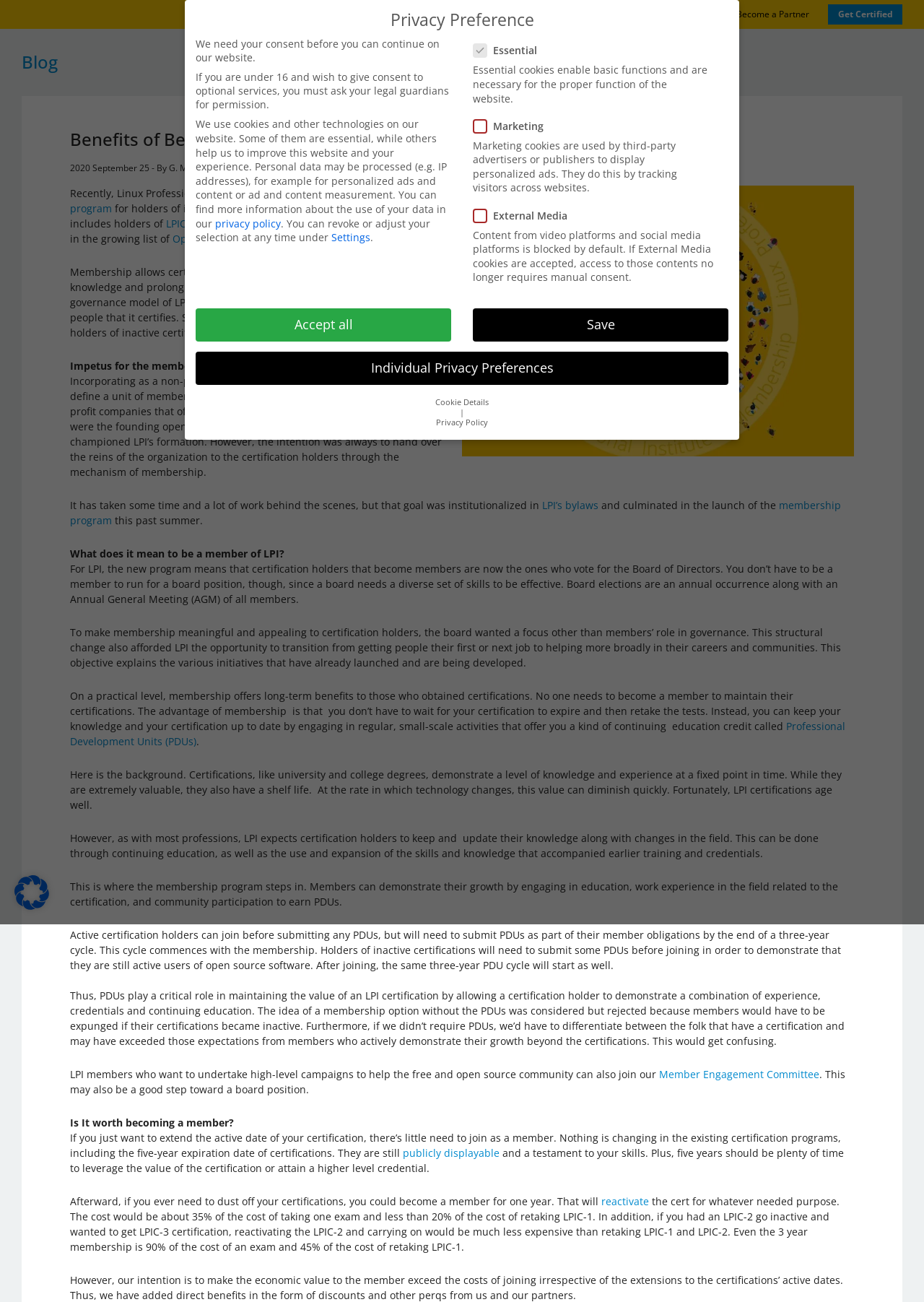Using the information in the image, give a detailed answer to the following question: What is the benefit of membership for inactive certification holders?

The webpage states that inactive certification holders can reactivate their certification by becoming a member, which is a more cost-effective option than retaking the exam.